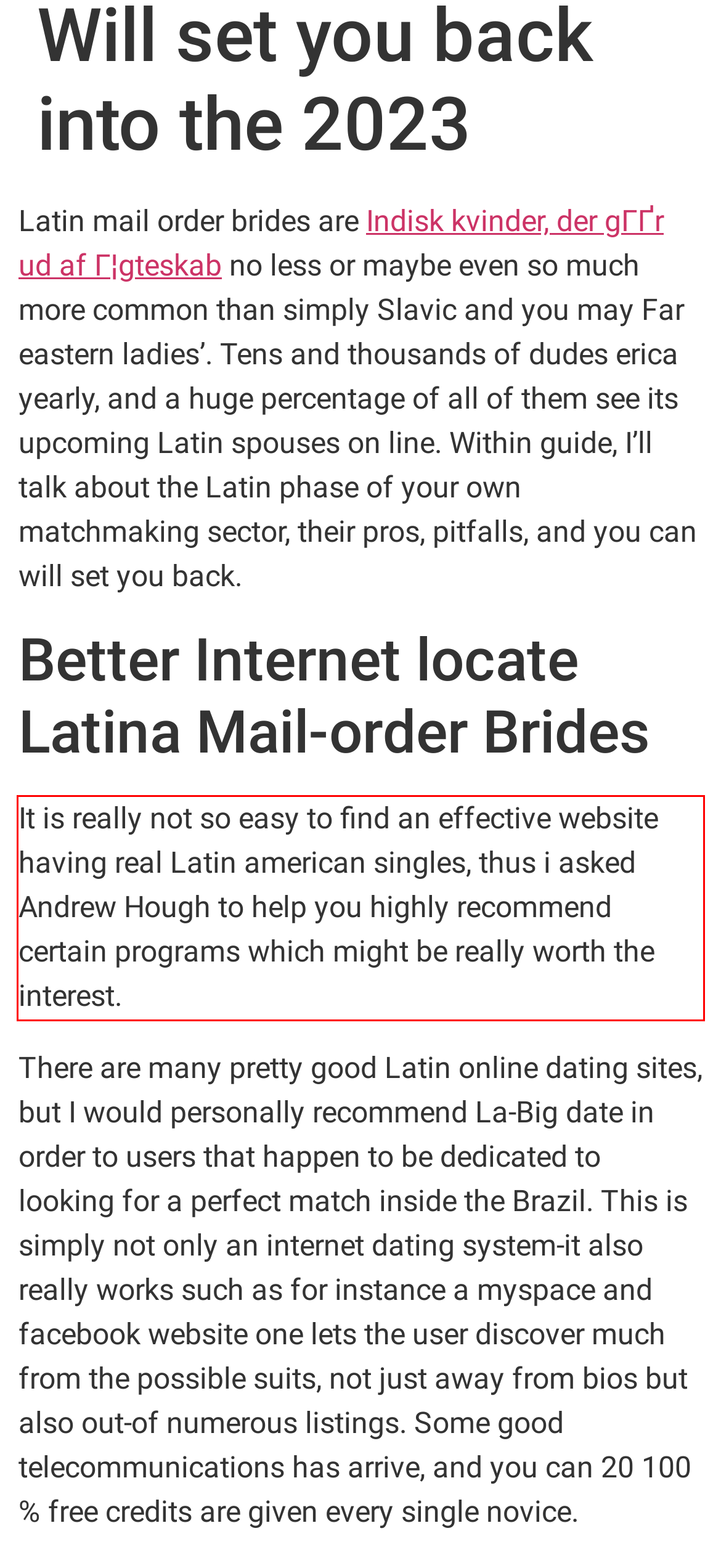Identify and transcribe the text content enclosed by the red bounding box in the given screenshot.

It is really not so easy to find an effective website having real Latin american singles, thus i asked Andrew Hough to help you highly recommend certain programs which might be really worth the interest.